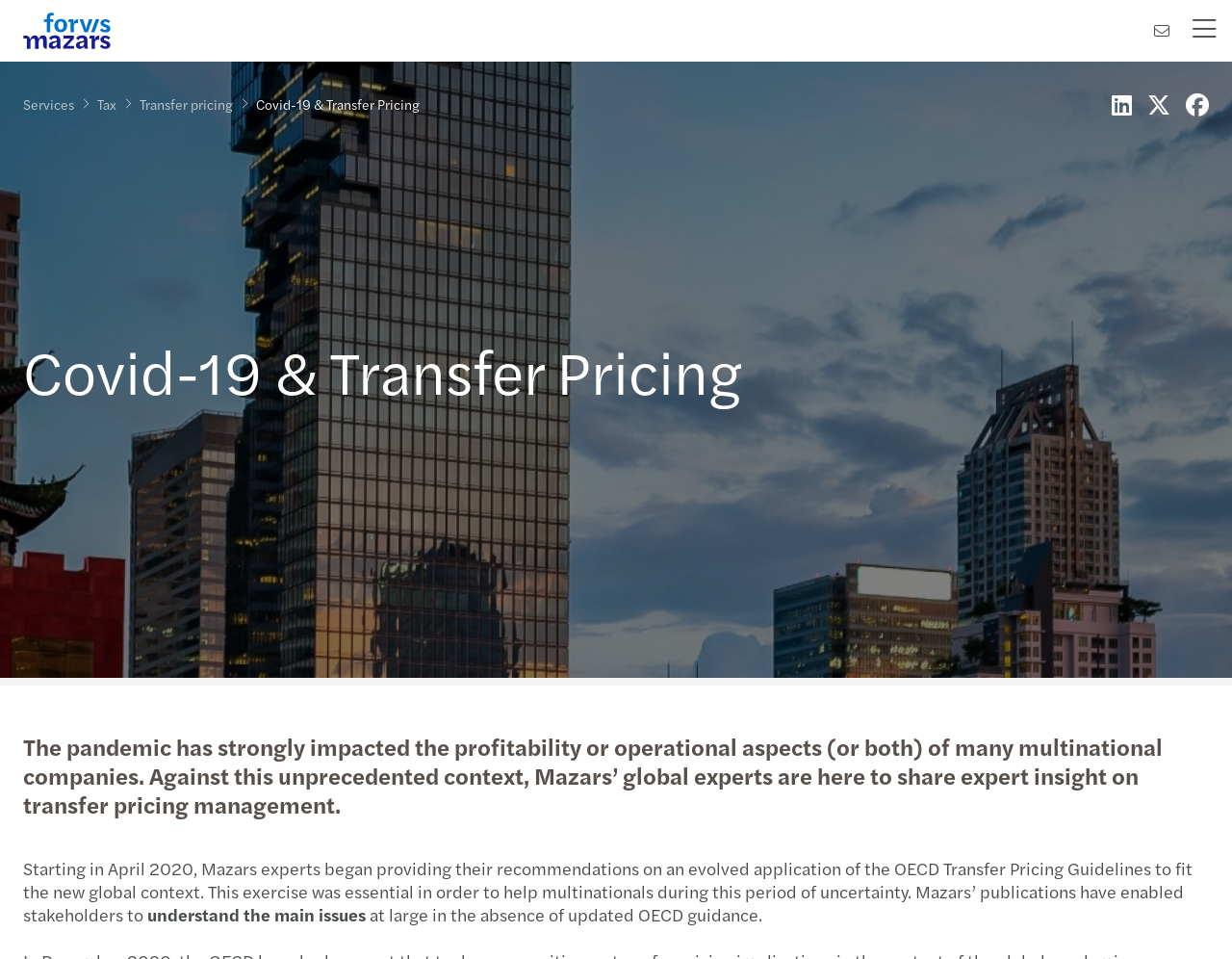Write an extensive caption that covers every aspect of the webpage.

The webpage is about Covid-19 and transfer pricing, specifically focusing on the impact of the pandemic on multinational companies. At the top left corner, there is a Mazars logo, which is a link. On the top right corner, there is a "Contact us" link. Below the logo, there is a search bar with a "Search" button and a "Close" button.

The main content of the webpage is divided into two sections. The first section has a heading "Covid-19 & Transfer Pricing" and several links to related topics, including "Services", "Tax", and "Transfer pricing". There are also three social media links represented by icons.

The second section is a block of text that explains how the pandemic has affected multinational companies and how Mazars' global experts are providing expert insights on transfer pricing management. This section is further divided into three paragraphs. The first paragraph provides an overview of the impact of the pandemic. The second paragraph explains how Mazars experts began providing recommendations on transfer pricing guidelines in April 2020. The third paragraph highlights the importance of understanding the main issues in the absence of updated OECD guidance.

Overall, the webpage appears to be a resource page for companies affected by the pandemic, providing information and expert insights on transfer pricing management.